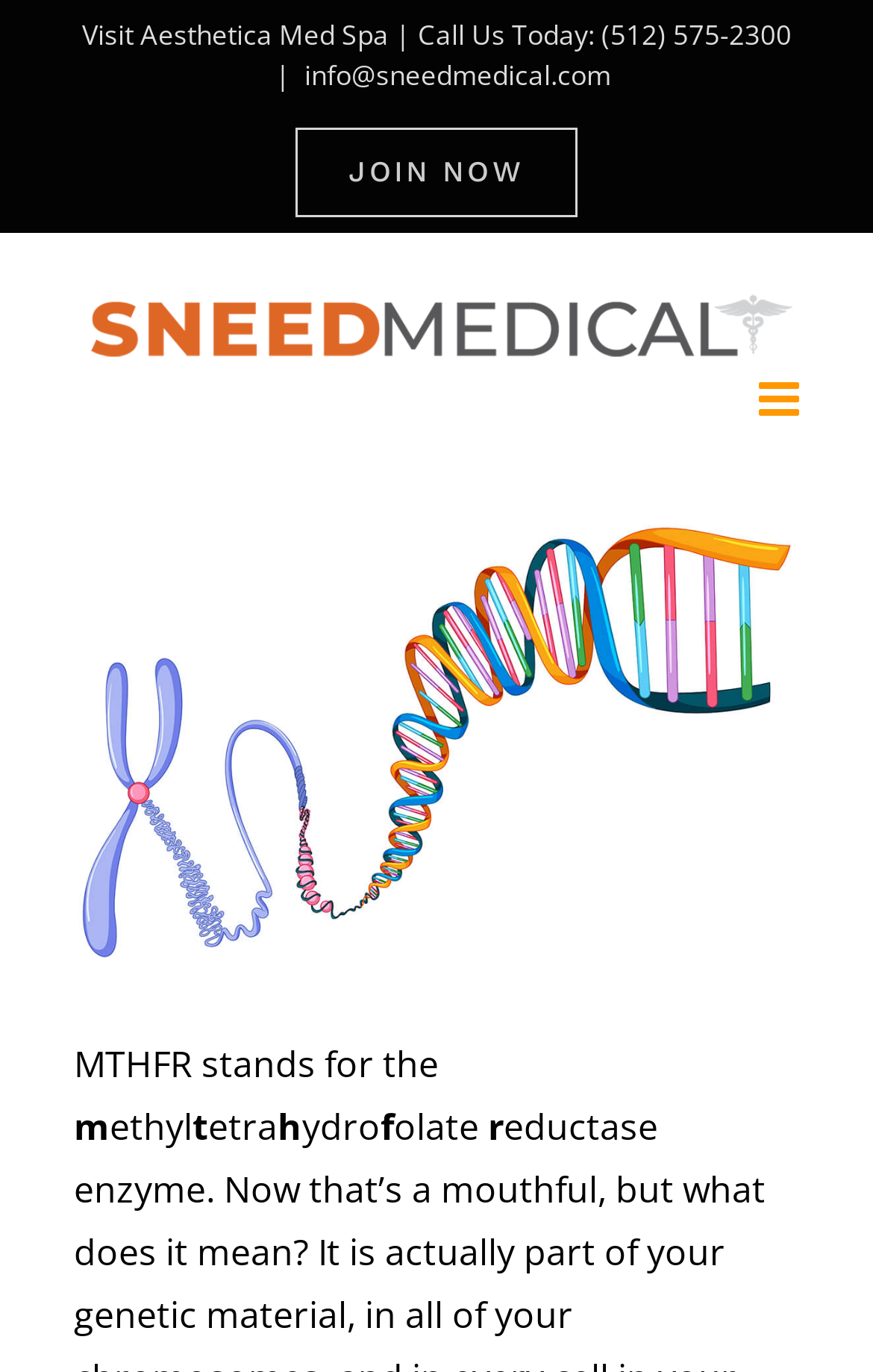Based on the image, please respond to the question with as much detail as possible:
What is the email address to contact Sneed Medical?

I found the email address by looking at the top section of the webpage, where it says 'info@sneedmedical.com'.